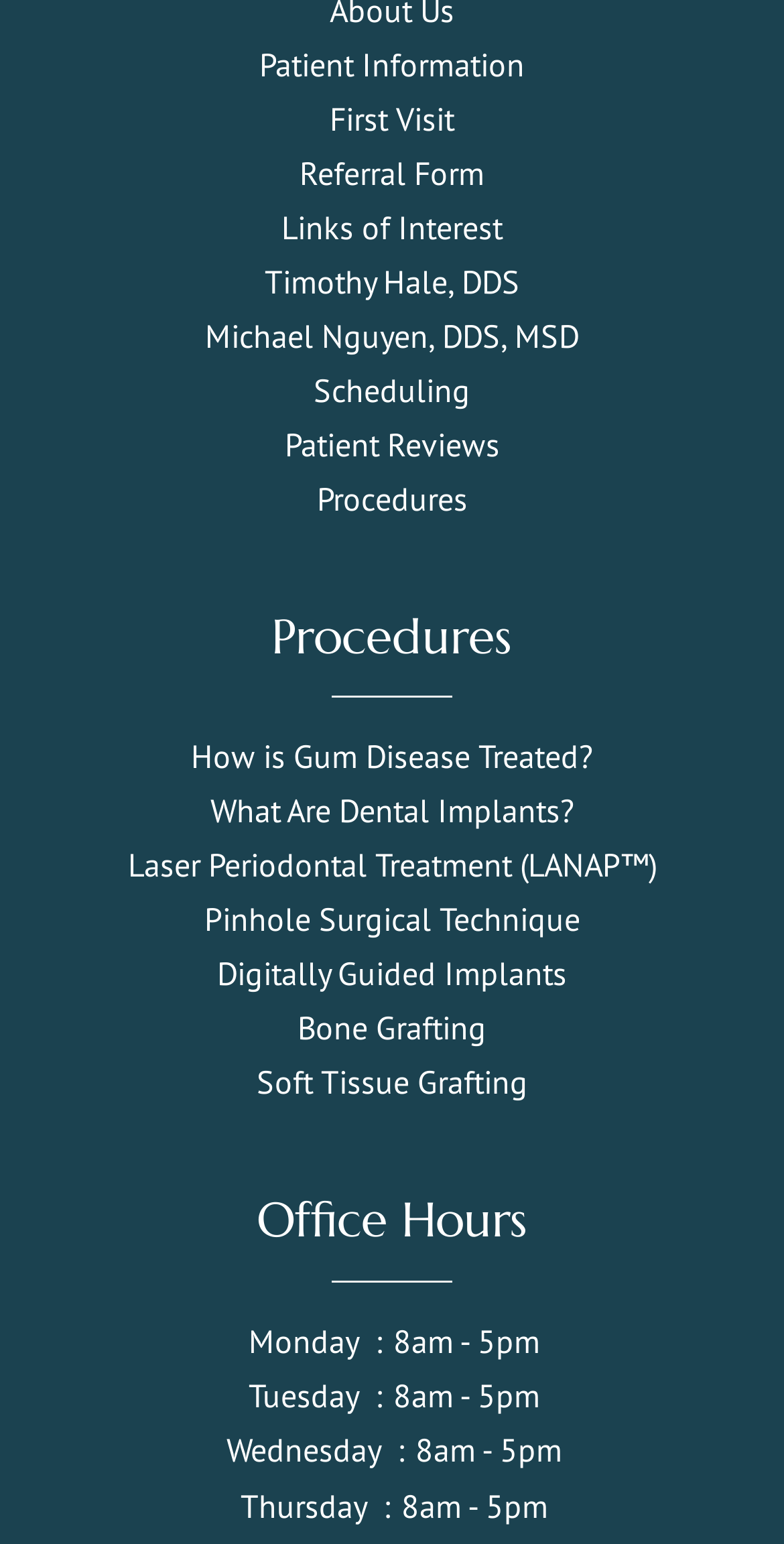Determine the bounding box coordinates of the section I need to click to execute the following instruction: "View Procedures". Provide the coordinates as four float numbers between 0 and 1, i.e., [left, top, right, bottom].

[0.051, 0.306, 0.949, 0.34]